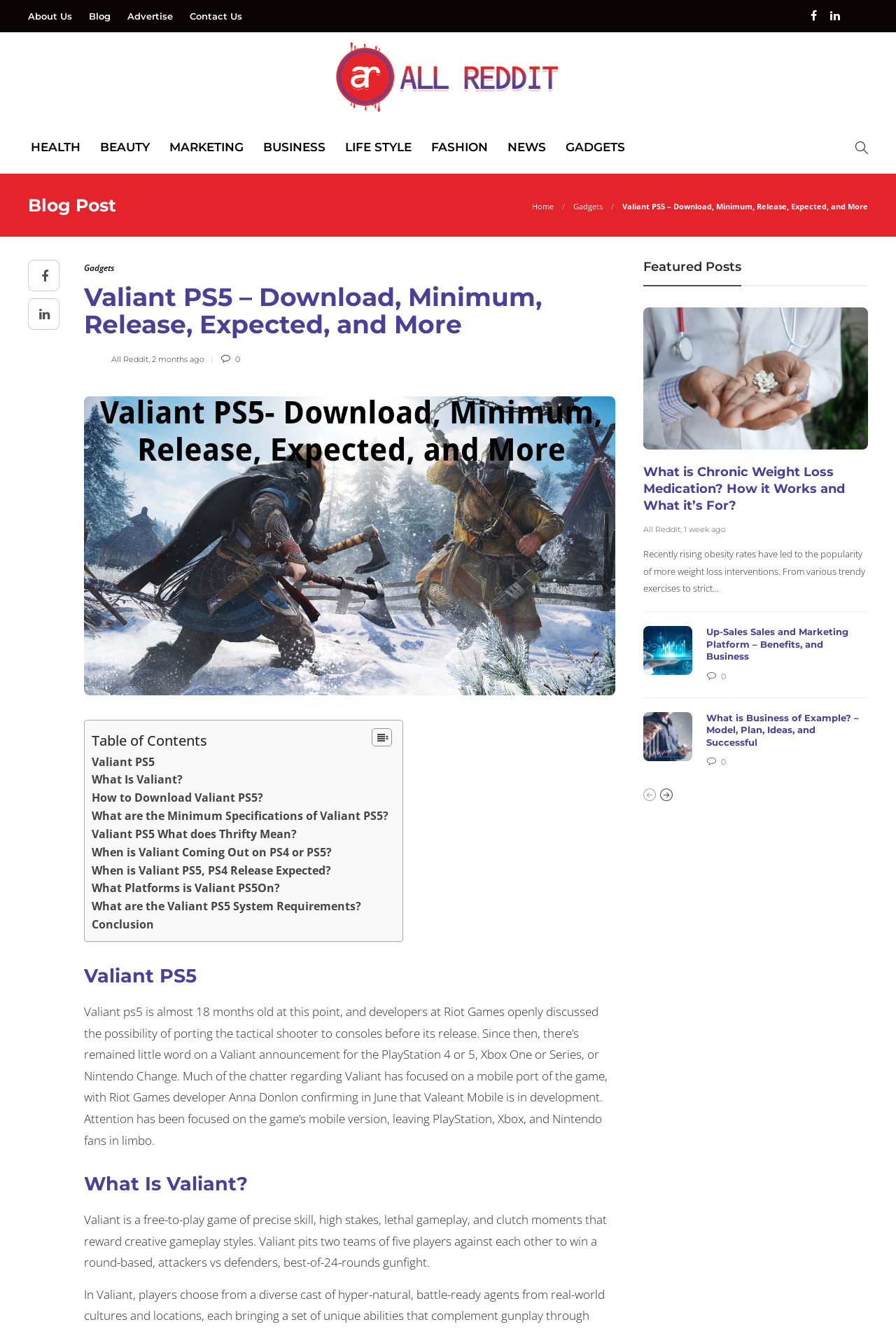How many teams are there in a round of Valiant?
Analyze the screenshot and provide a detailed answer to the question.

According to the article, Valiant pits two teams of five players against each other to win a round-based, attackers vs defenders, best-of-24-rounds gunfight.